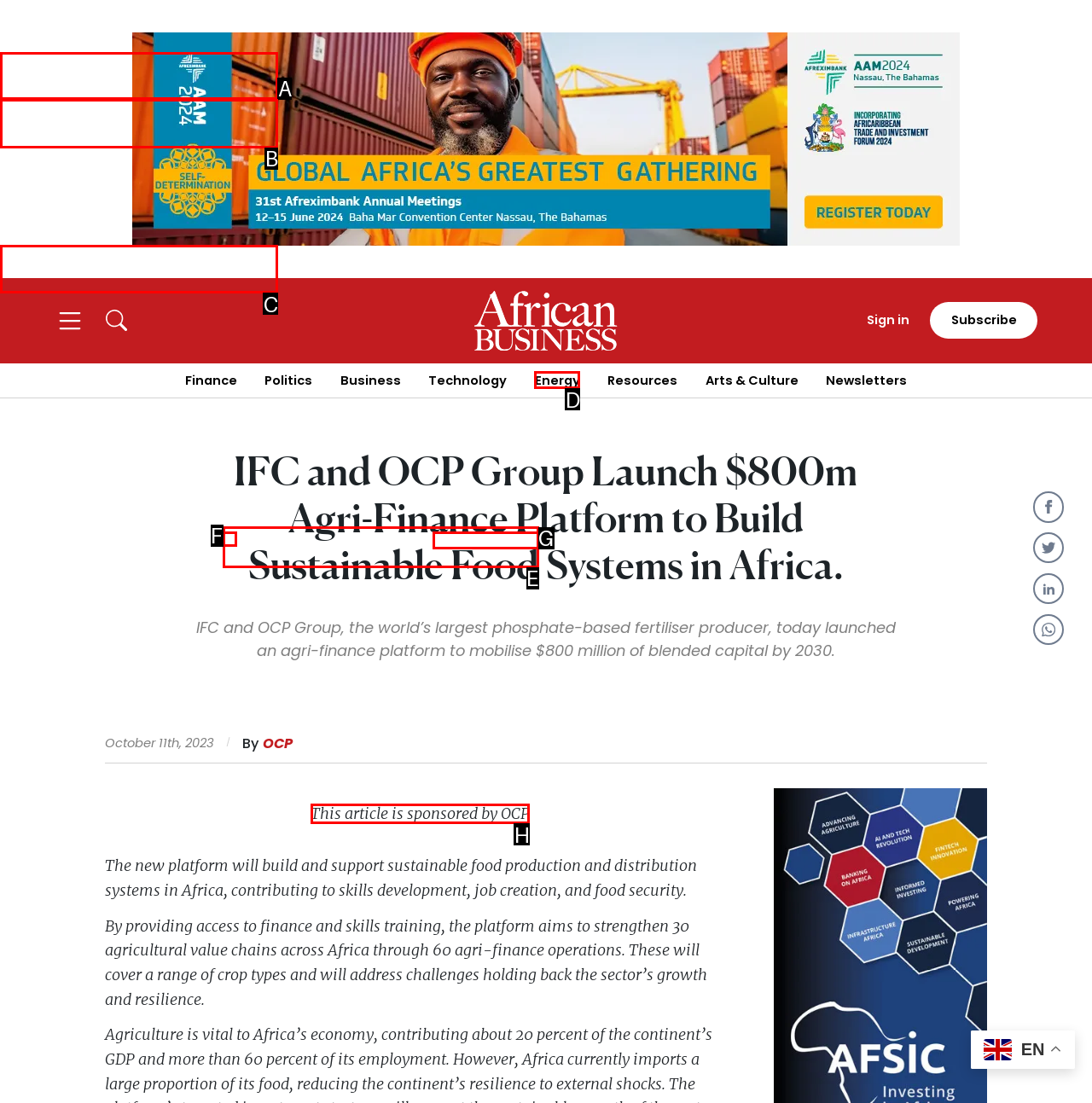From the given options, tell me which letter should be clicked to complete this task: Read the article sponsored by OCP
Answer with the letter only.

H